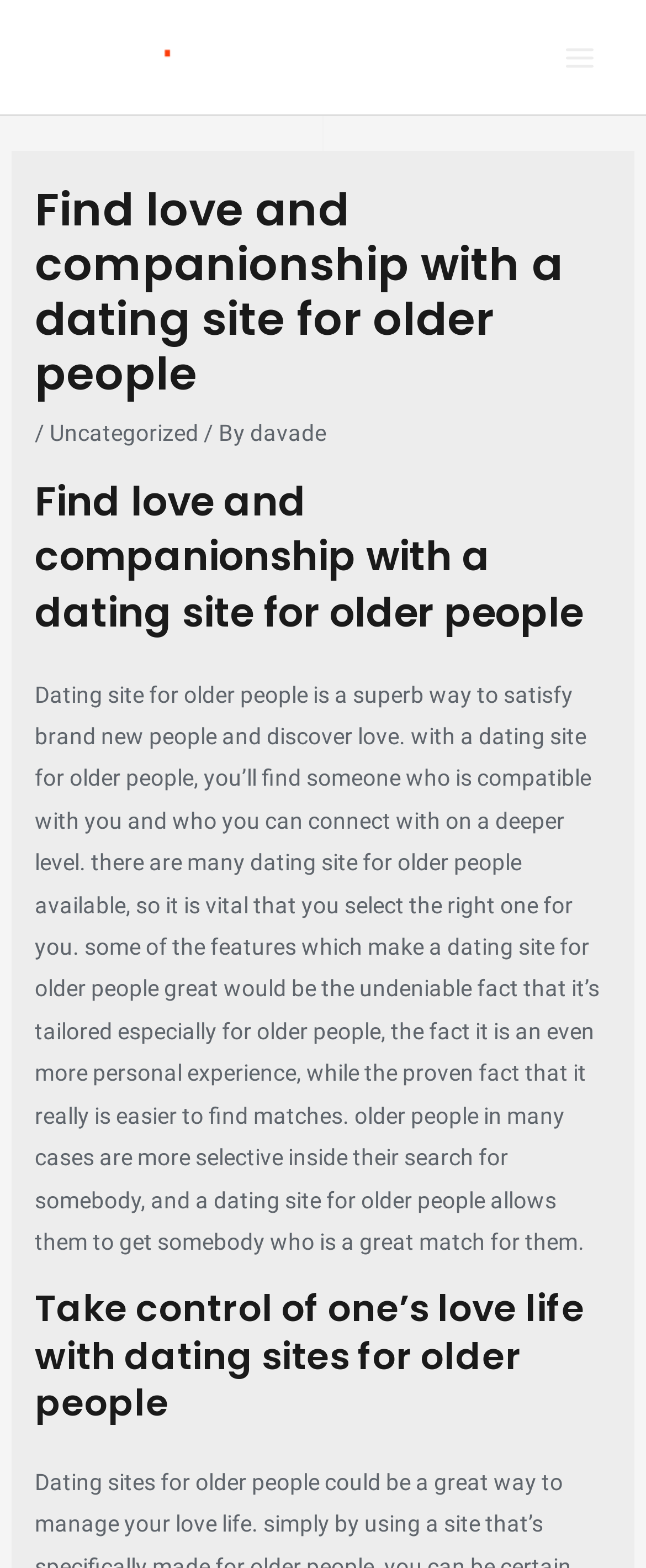Locate the UI element described by Main Menu and provide its bounding box coordinates. Use the format (top-left x, top-left y, bottom-right x, bottom-right y) with all values as floating point numbers between 0 and 1.

[0.845, 0.015, 0.949, 0.058]